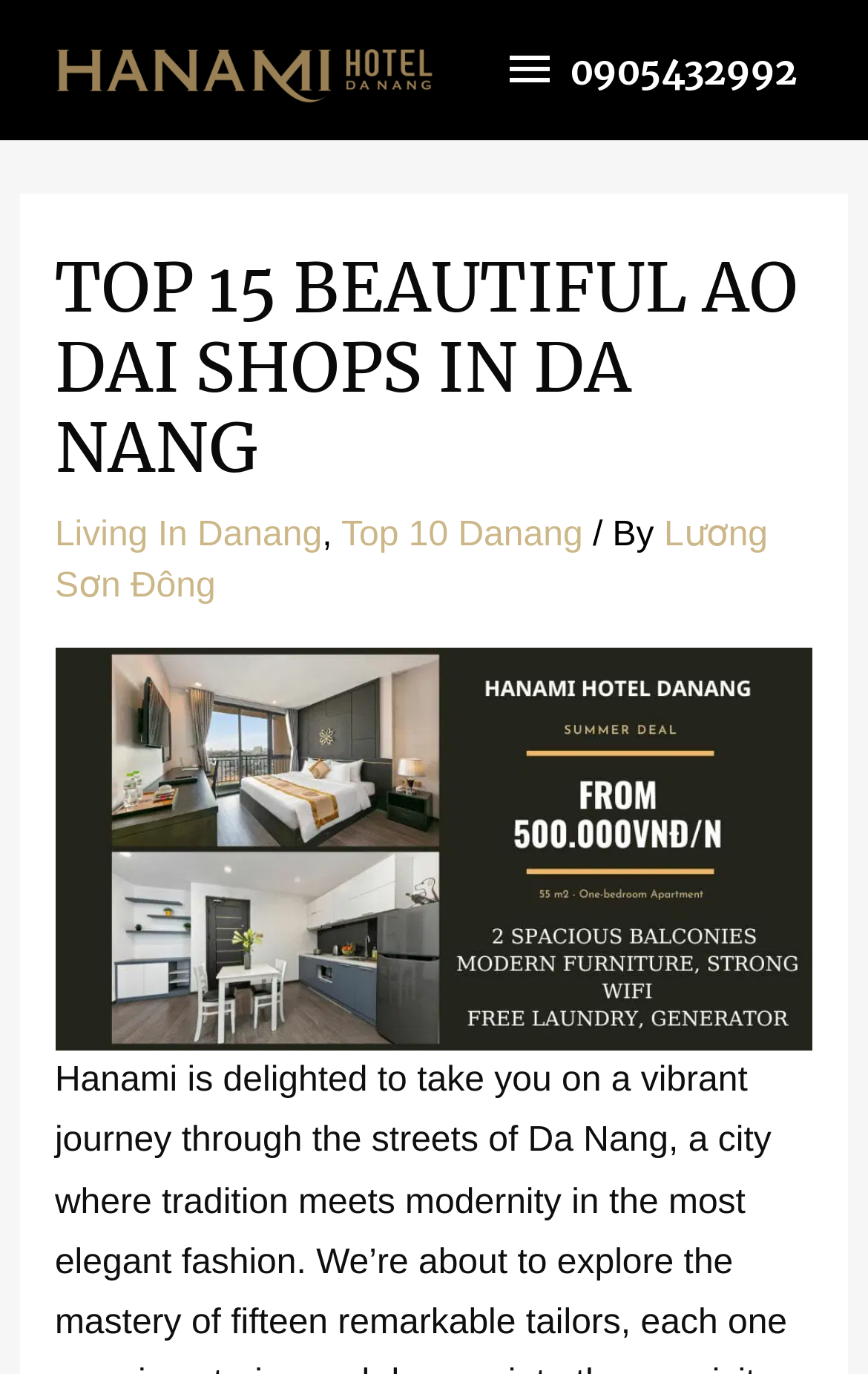How many links are in the header section?
From the details in the image, provide a complete and detailed answer to the question.

I counted the links in the header section, which includes 'Living In Danang', 'Top 10 Danang', 'Lương Sơn Đông', and 'tieng-anh'. There are 5 links in total.